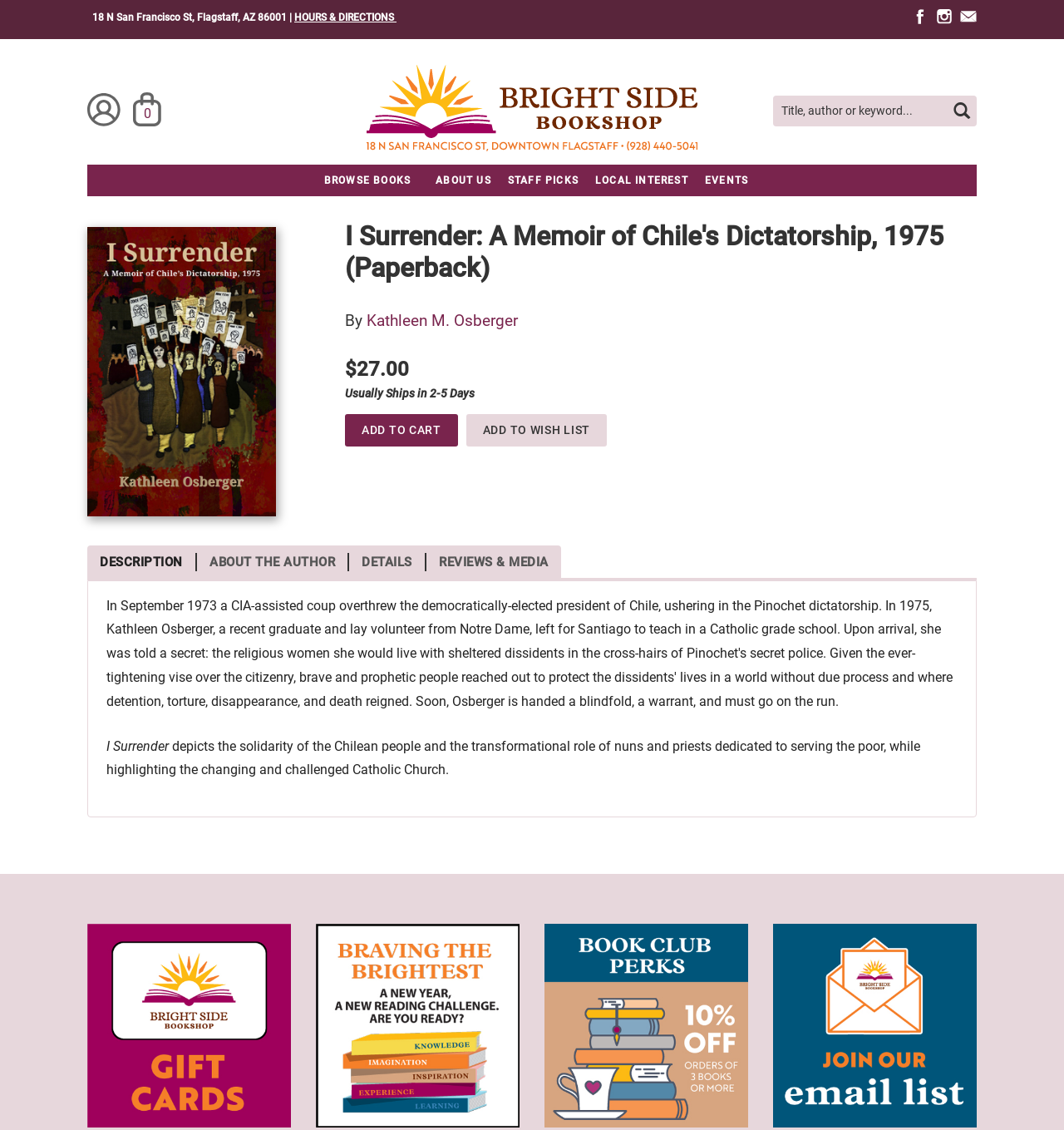Respond with a single word or phrase to the following question:
How many social media links are there?

3